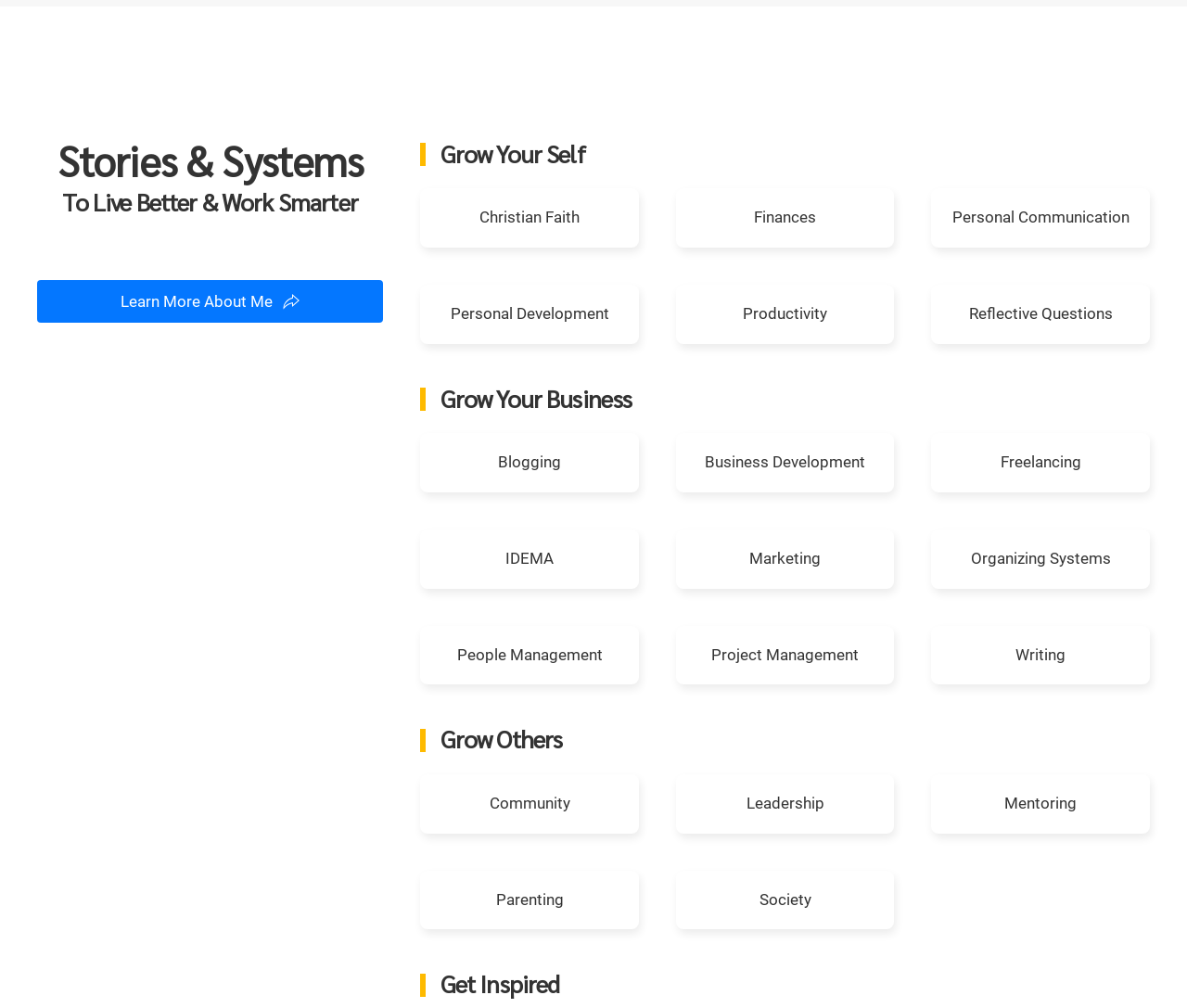Please find the bounding box coordinates for the clickable element needed to perform this instruction: "Get Inspired".

[0.354, 0.959, 0.969, 0.992]